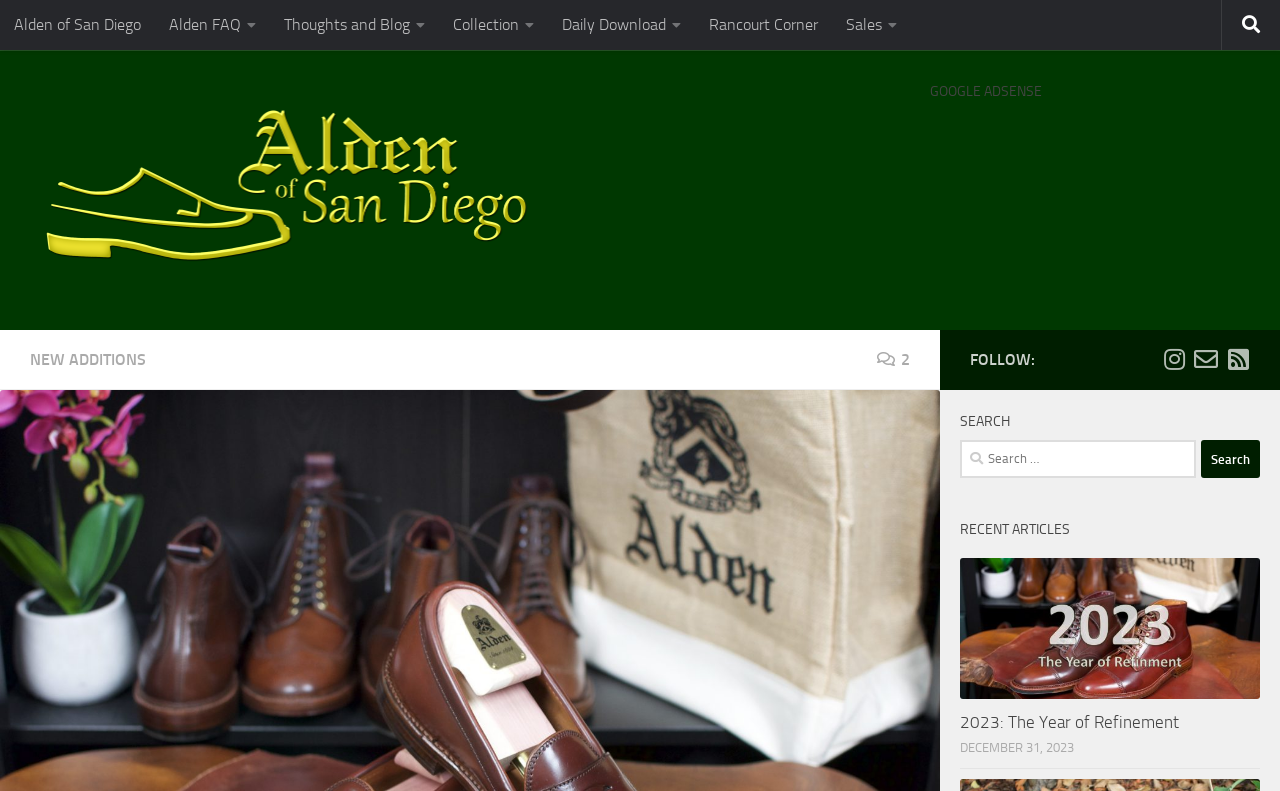Determine which piece of text is the heading of the webpage and provide it.

Alden Color #4 LHS